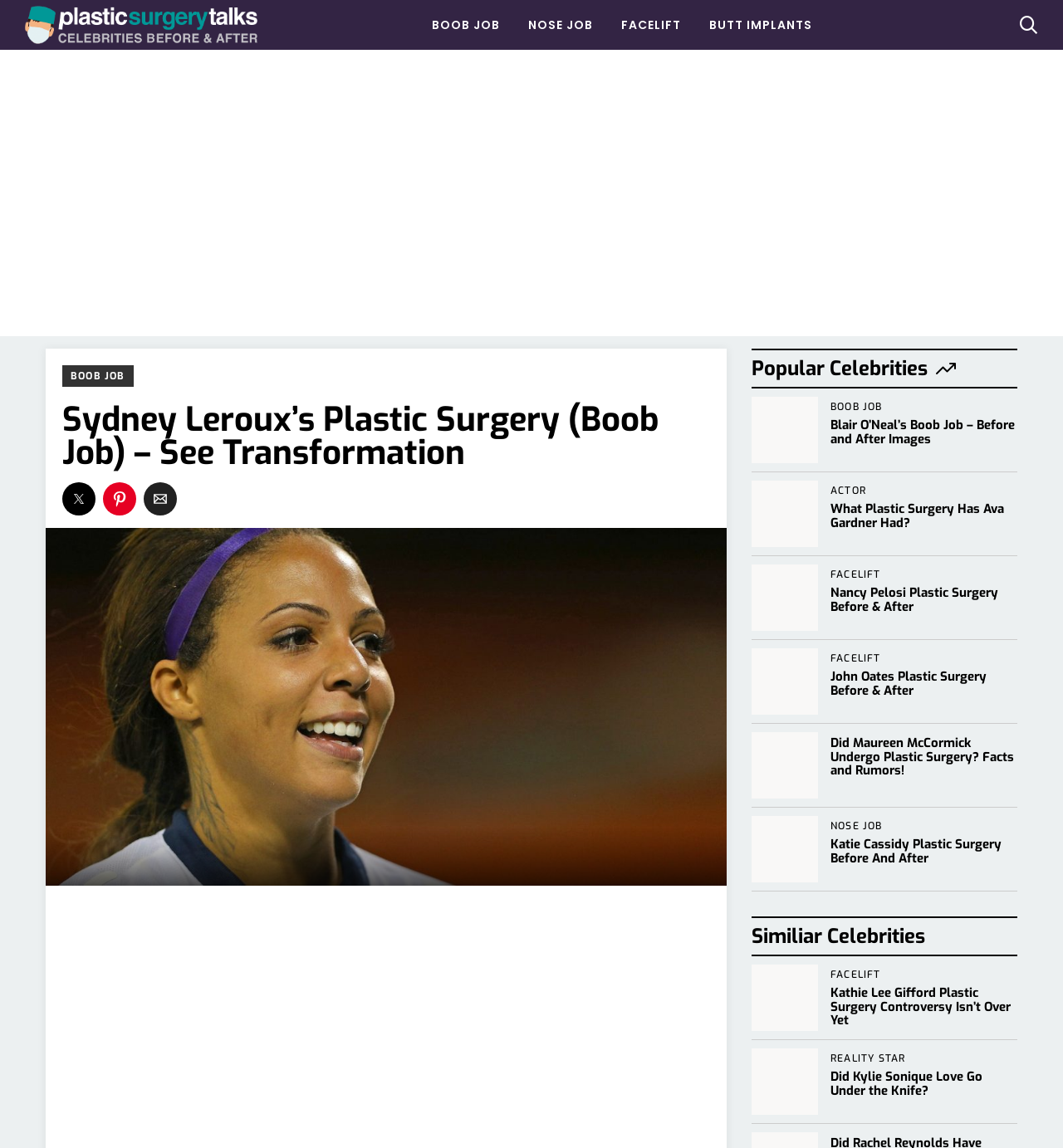Provide a one-word or one-phrase answer to the question:
What type of plastic surgery is Sydney Leroux rumored to have had?

Boob Job